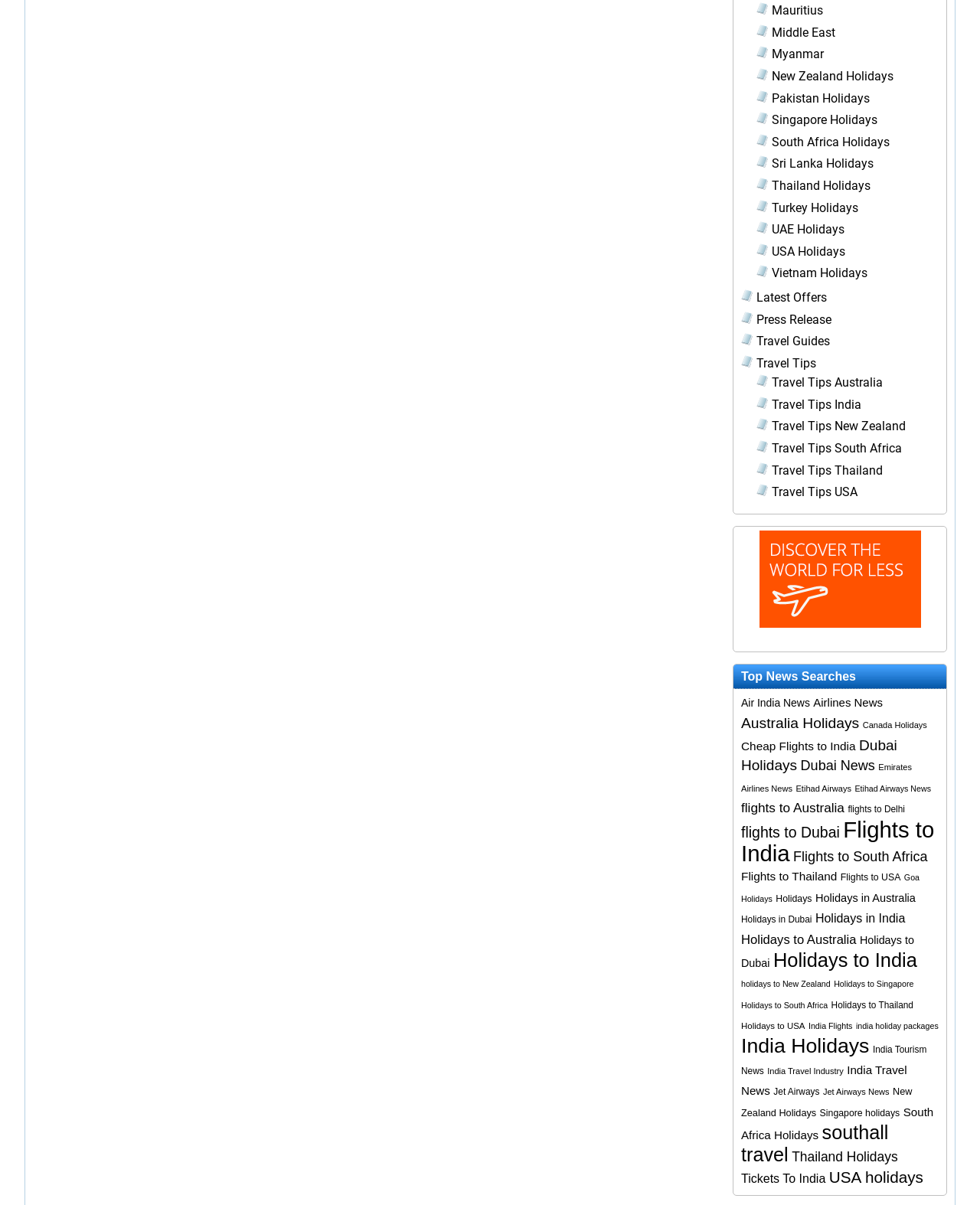What is the name of the travel company mentioned on the webpage?
Refer to the image and provide a one-word or short phrase answer.

Southall Travel